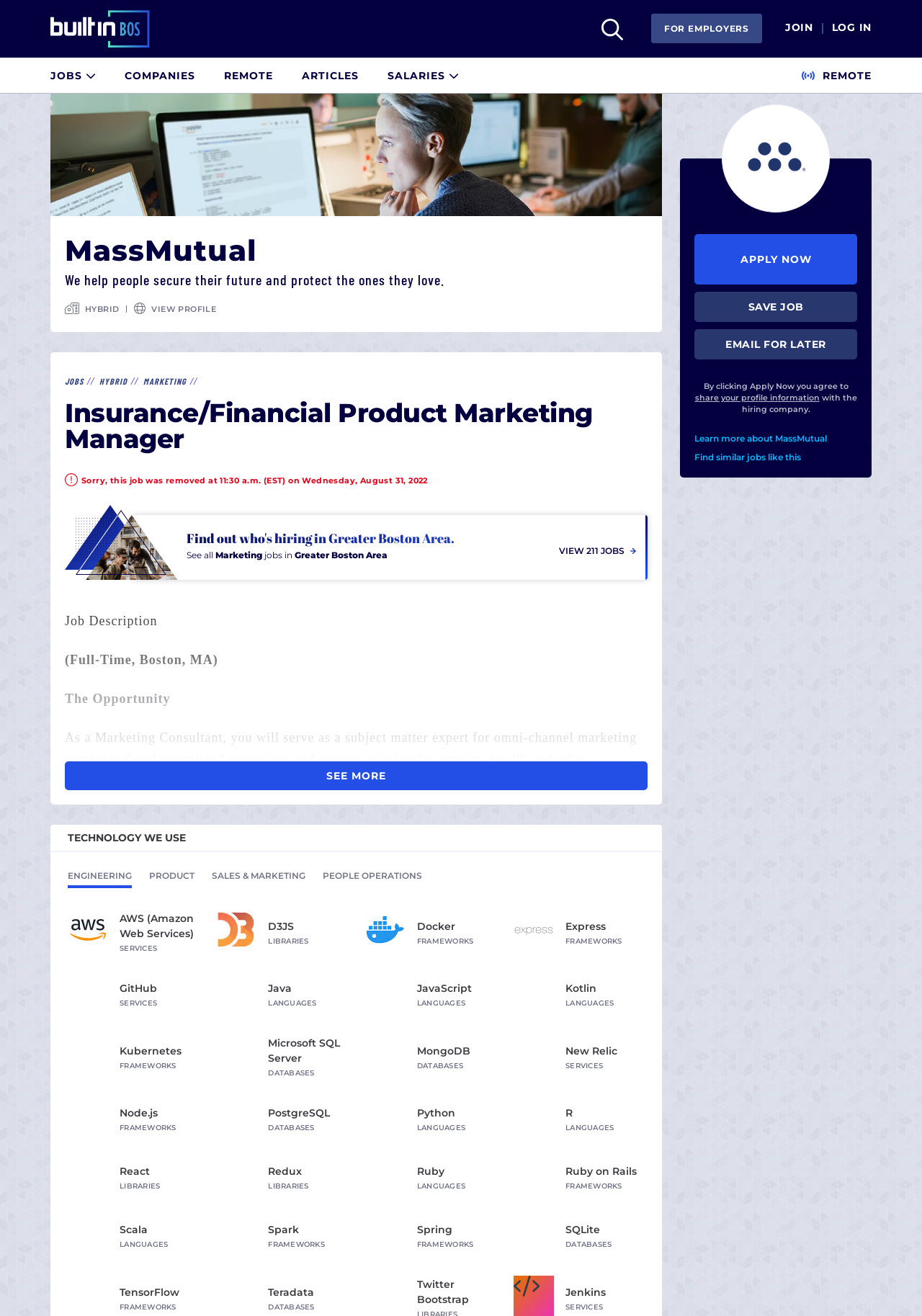Where is the job located?
Refer to the image and give a detailed response to the question.

The job location is mentioned in the job description as '(Full-Time, Boston, MA)', indicating that the job is located in Boston, Massachusetts.